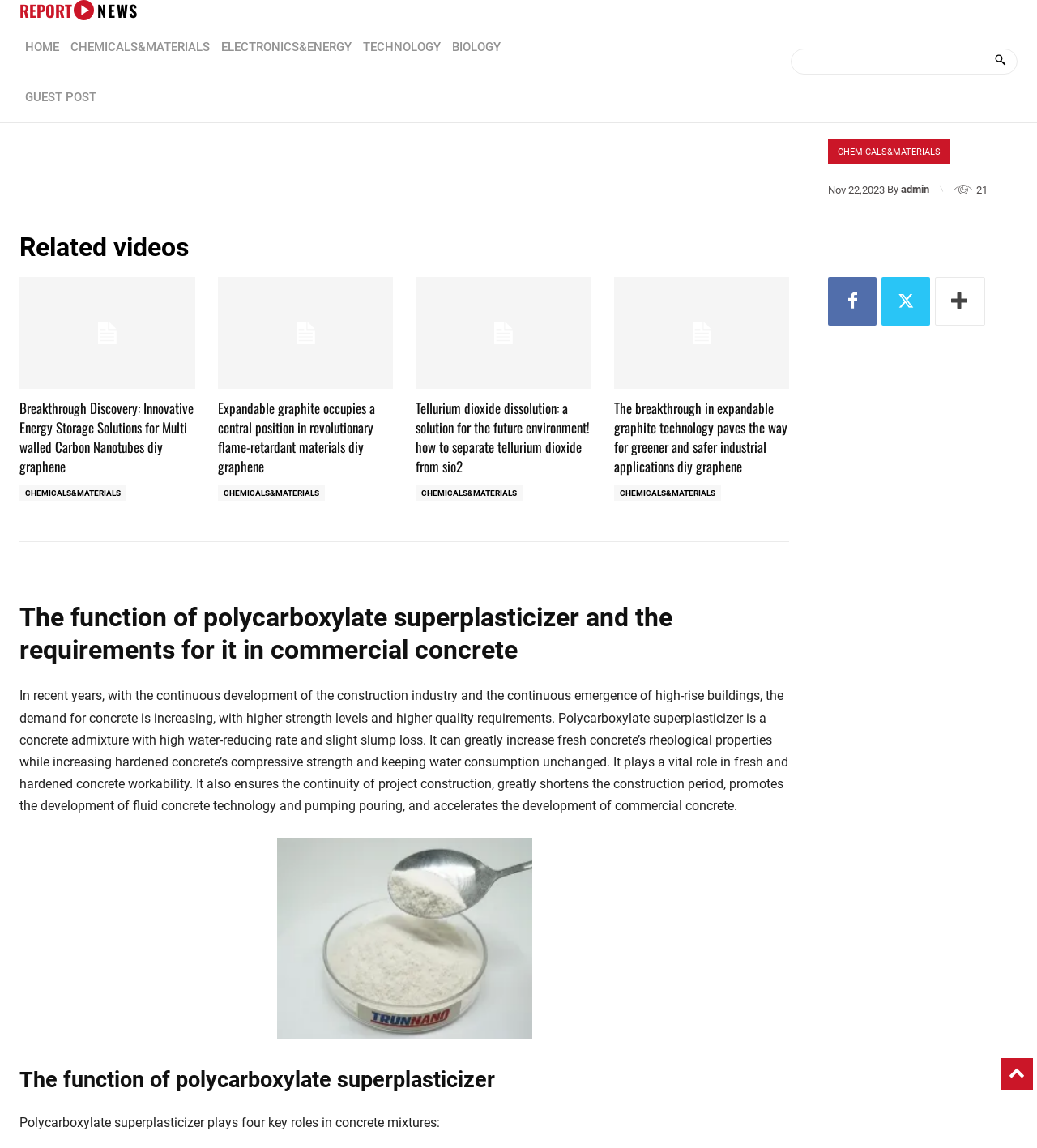Please locate the bounding box coordinates of the element's region that needs to be clicked to follow the instruction: "Read about Breakthrough Discovery: Innovative Energy Storage Solutions for Multi walled Carbon Nanotubes diy graphene". The bounding box coordinates should be provided as four float numbers between 0 and 1, i.e., [left, top, right, bottom].

[0.019, 0.241, 0.188, 0.339]